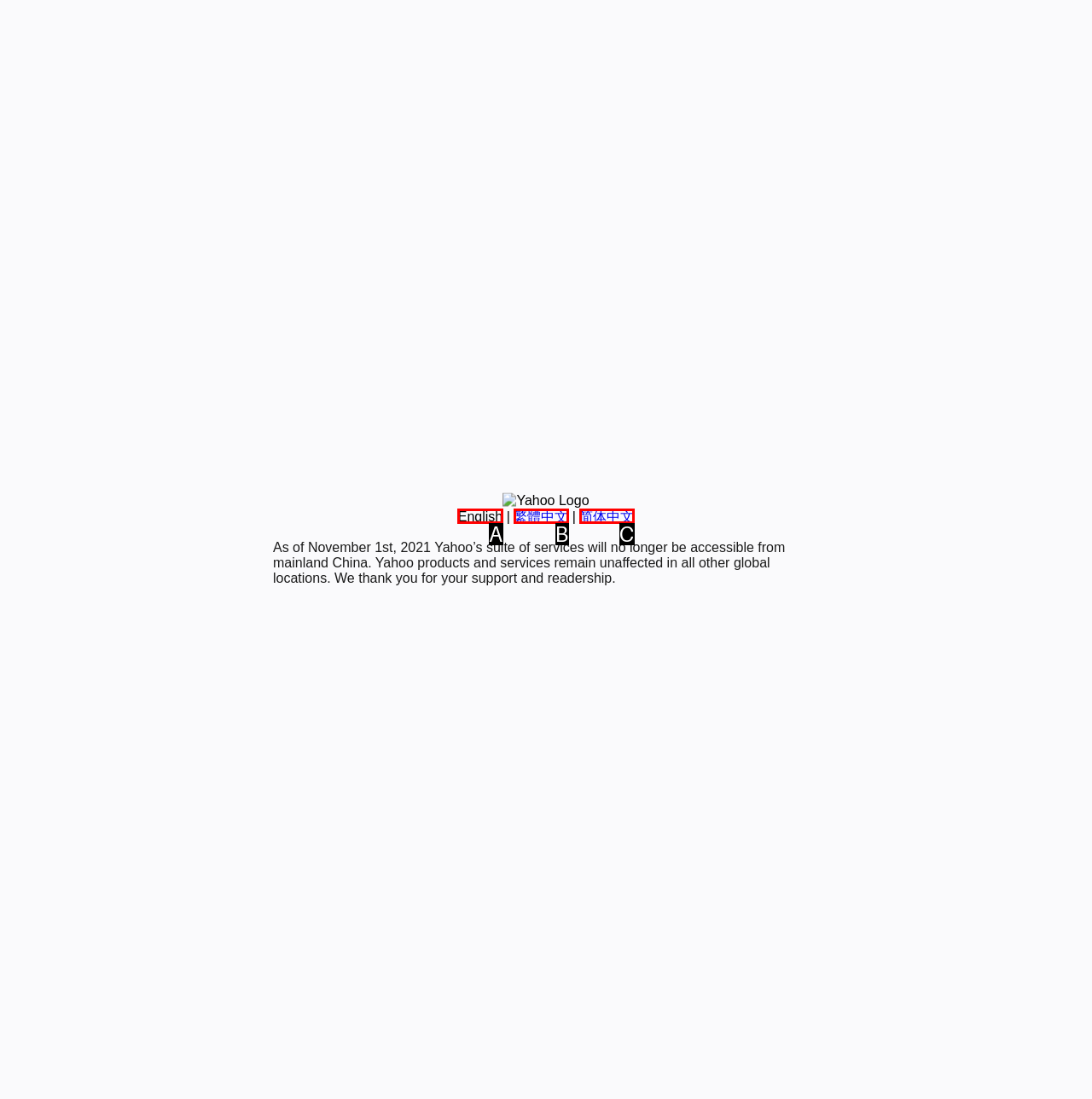Tell me which option best matches this description: 简体中文
Answer with the letter of the matching option directly from the given choices.

C